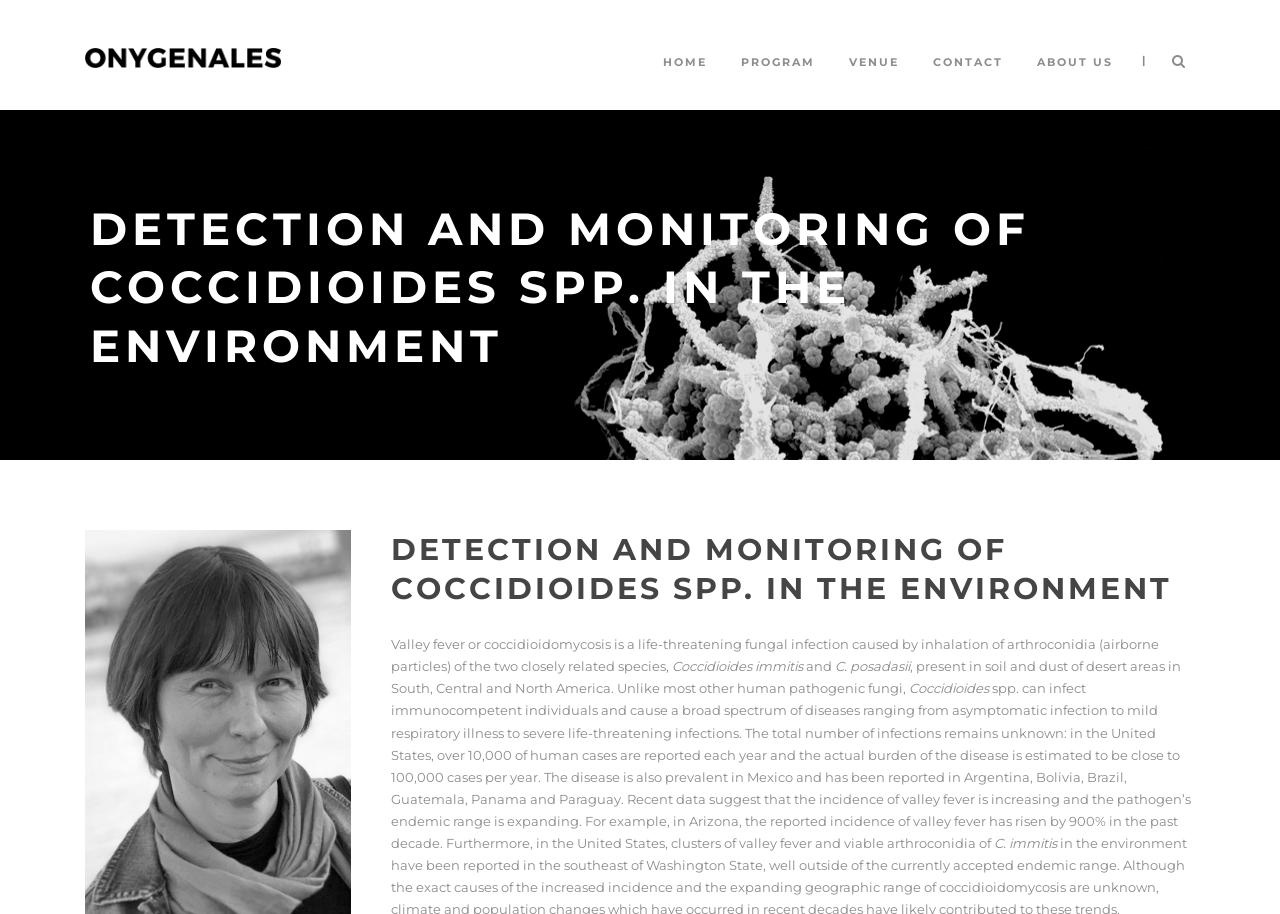Identify the bounding box coordinates for the UI element described by the following text: "ABOUT US". Provide the coordinates as four float numbers between 0 and 1, in the format [left, top, right, bottom].

[0.81, 0.058, 0.87, 0.12]